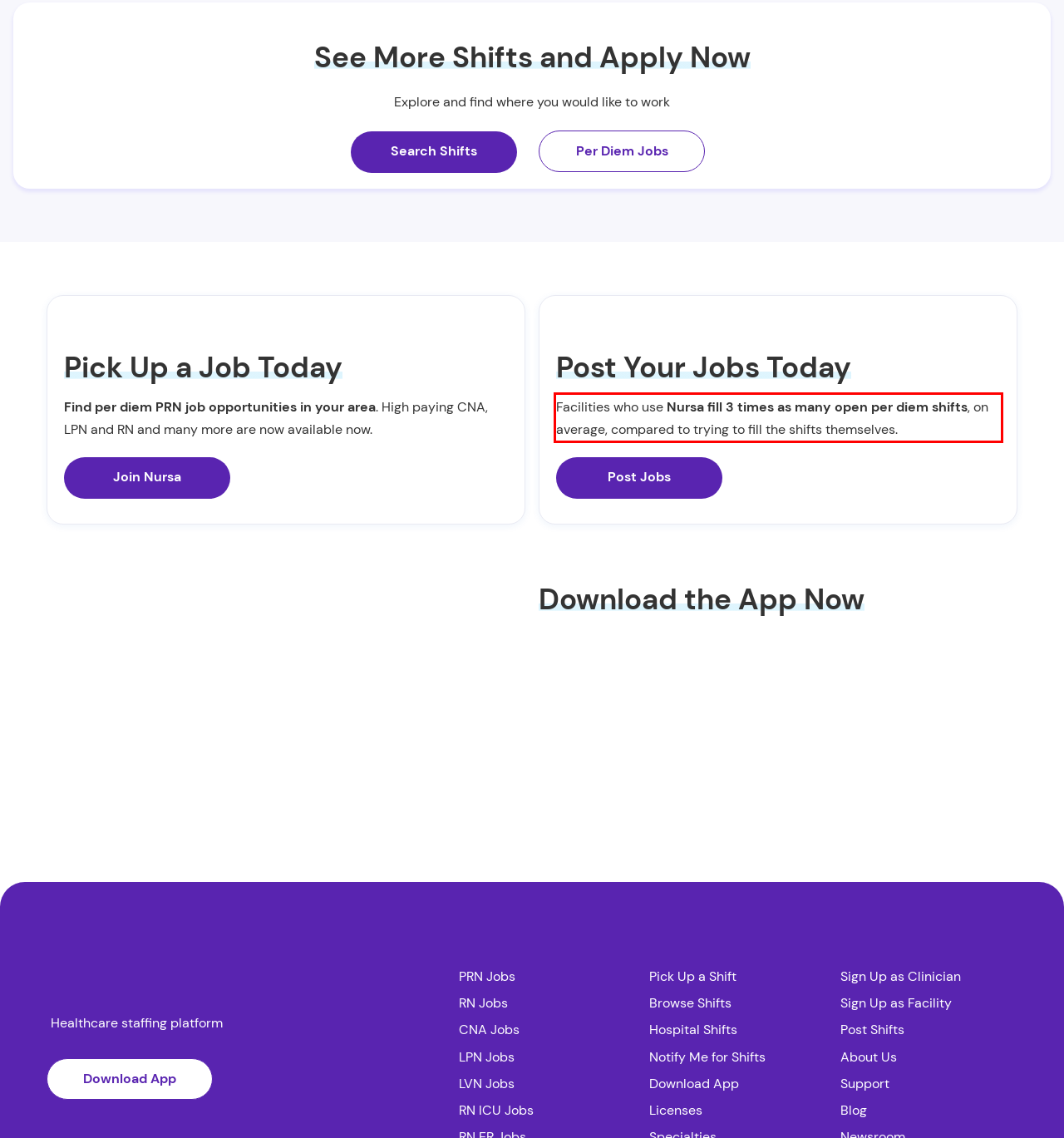Using the provided webpage screenshot, identify and read the text within the red rectangle bounding box.

Facilities who use Nursa fill 3 times as many open per diem shifts, on average, compared to trying to fill the shifts themselves.